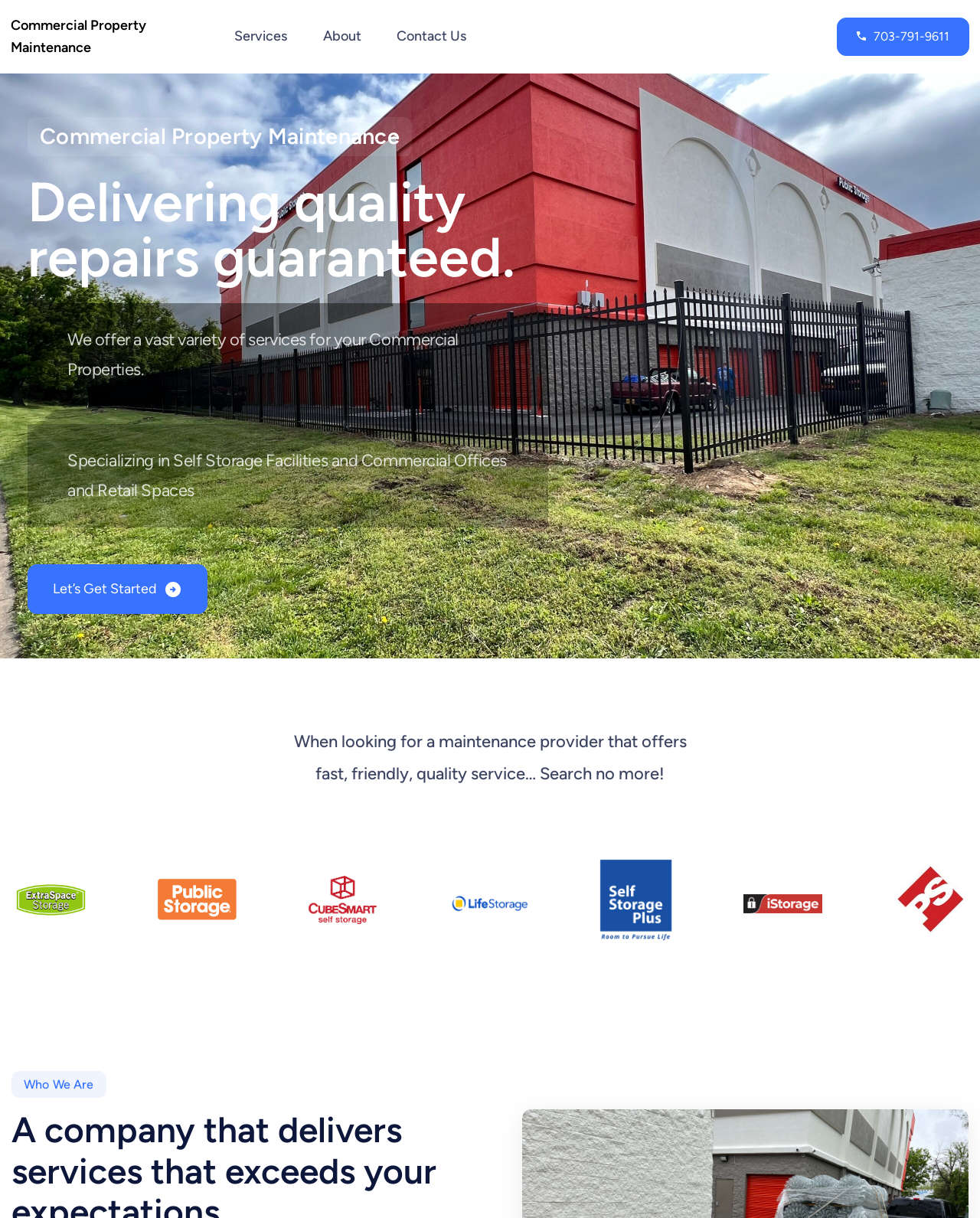Bounding box coordinates are specified in the format (top-left x, top-left y, bottom-right x, bottom-right y). All values are floating point numbers bounded between 0 and 1. Please provide the bounding box coordinate of the region this sentence describes: Services

[0.239, 0.02, 0.293, 0.04]